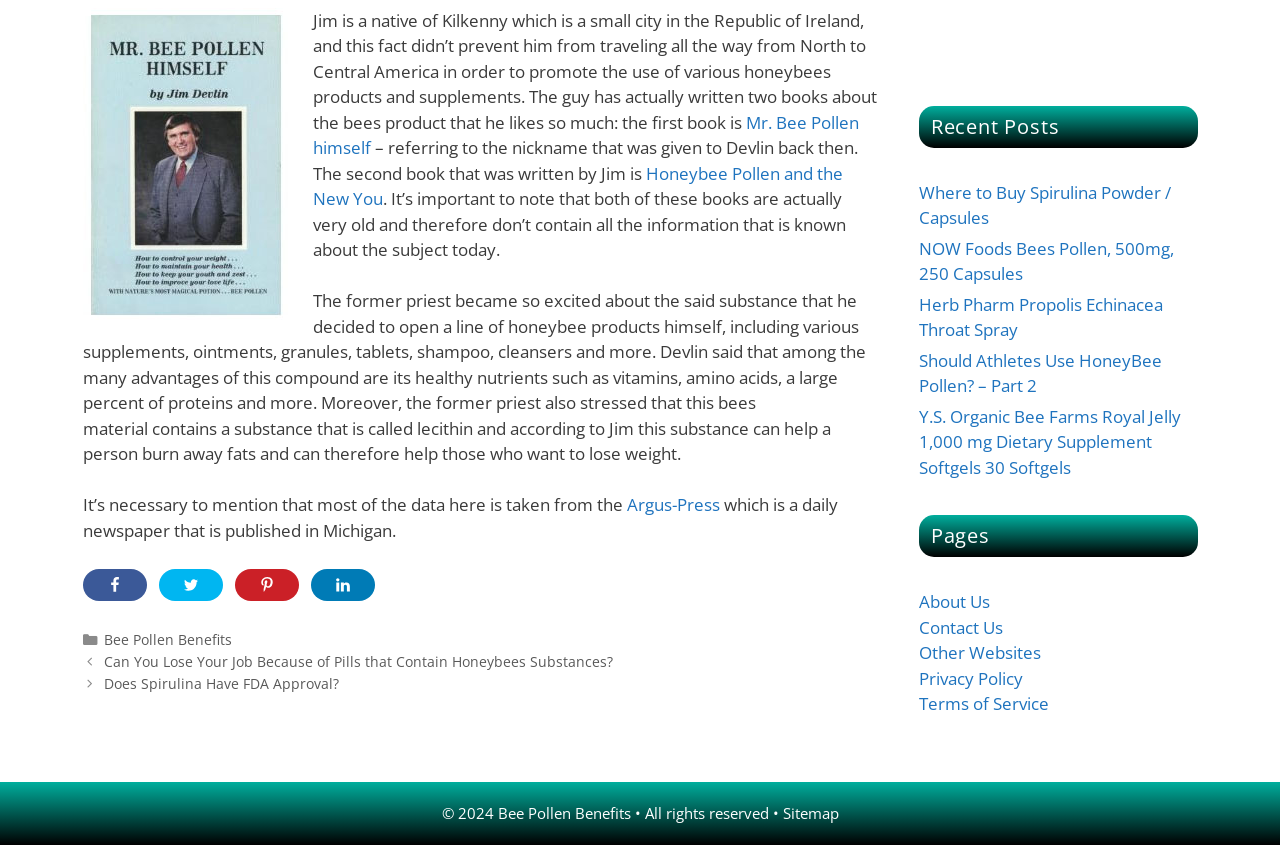Predict the bounding box coordinates for the UI element described as: "LinkedIn0". The coordinates should be four float numbers between 0 and 1, presented as [left, top, right, bottom].

[0.243, 0.673, 0.293, 0.711]